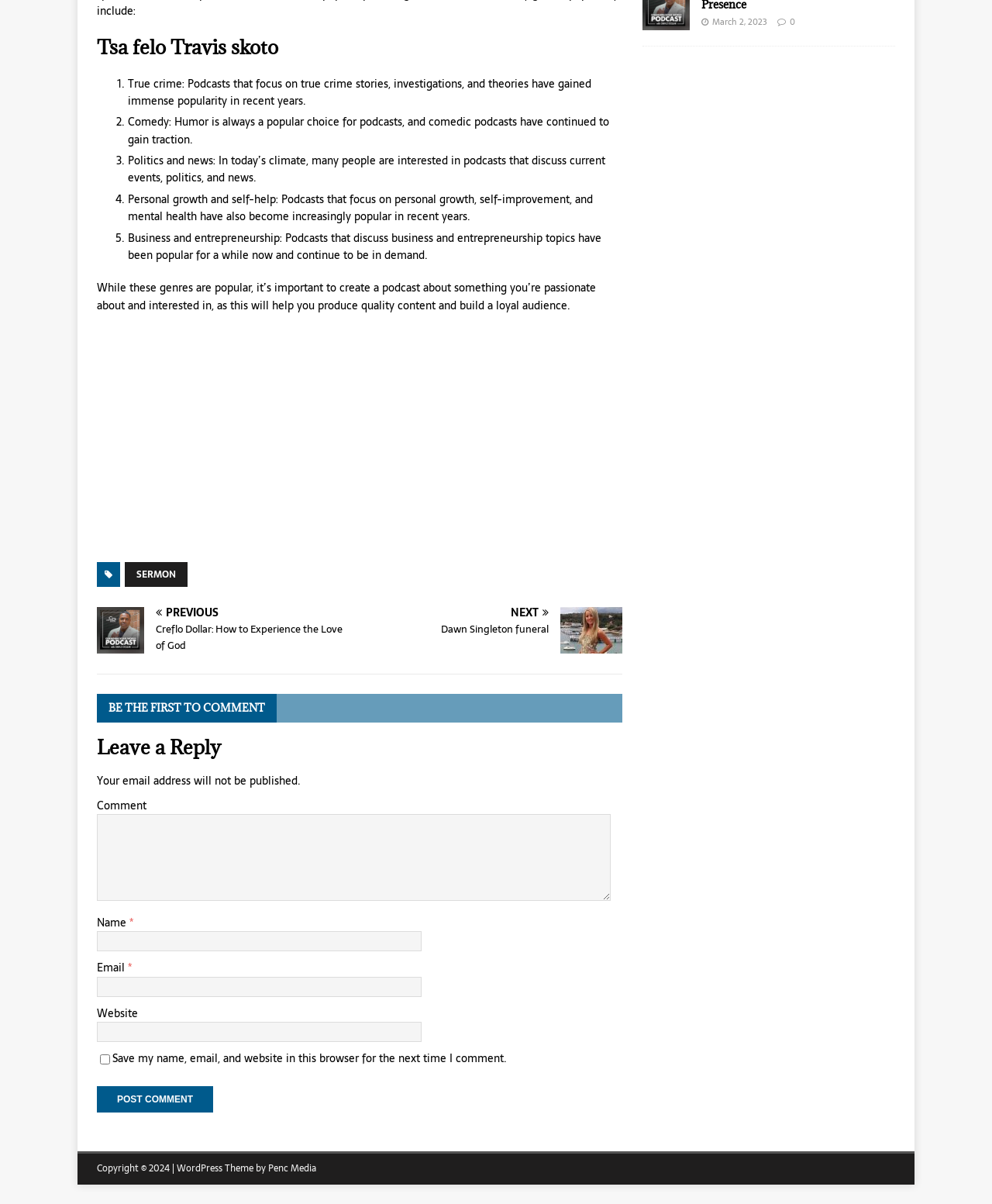Determine the bounding box coordinates for the UI element described. Format the coordinates as (top-left x, top-left y, bottom-right x, bottom-right y) and ensure all values are between 0 and 1. Element description: Sermon

[0.126, 0.467, 0.189, 0.488]